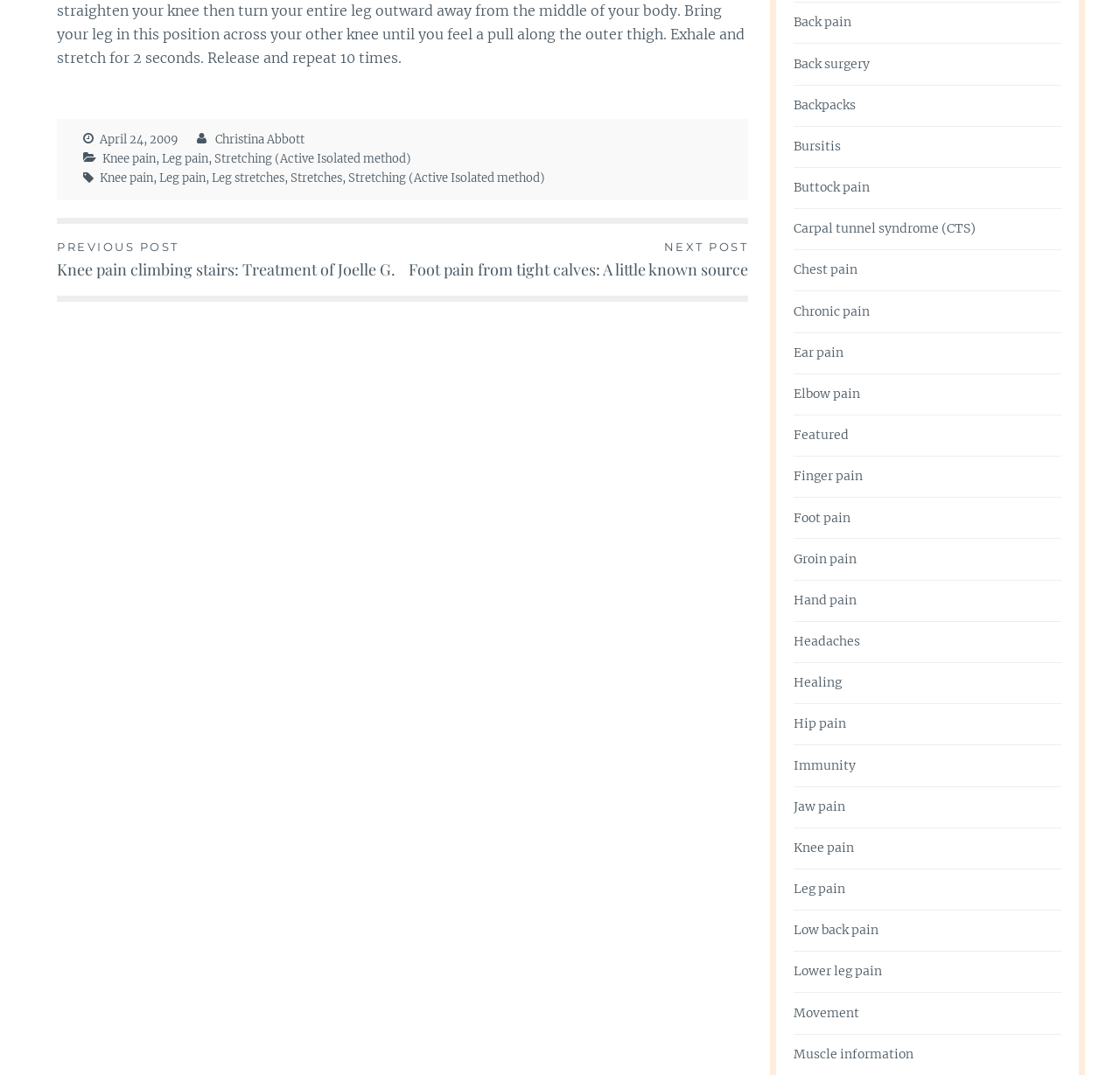What is the category of the post navigation? Refer to the image and provide a one-word or short phrase answer.

Posts